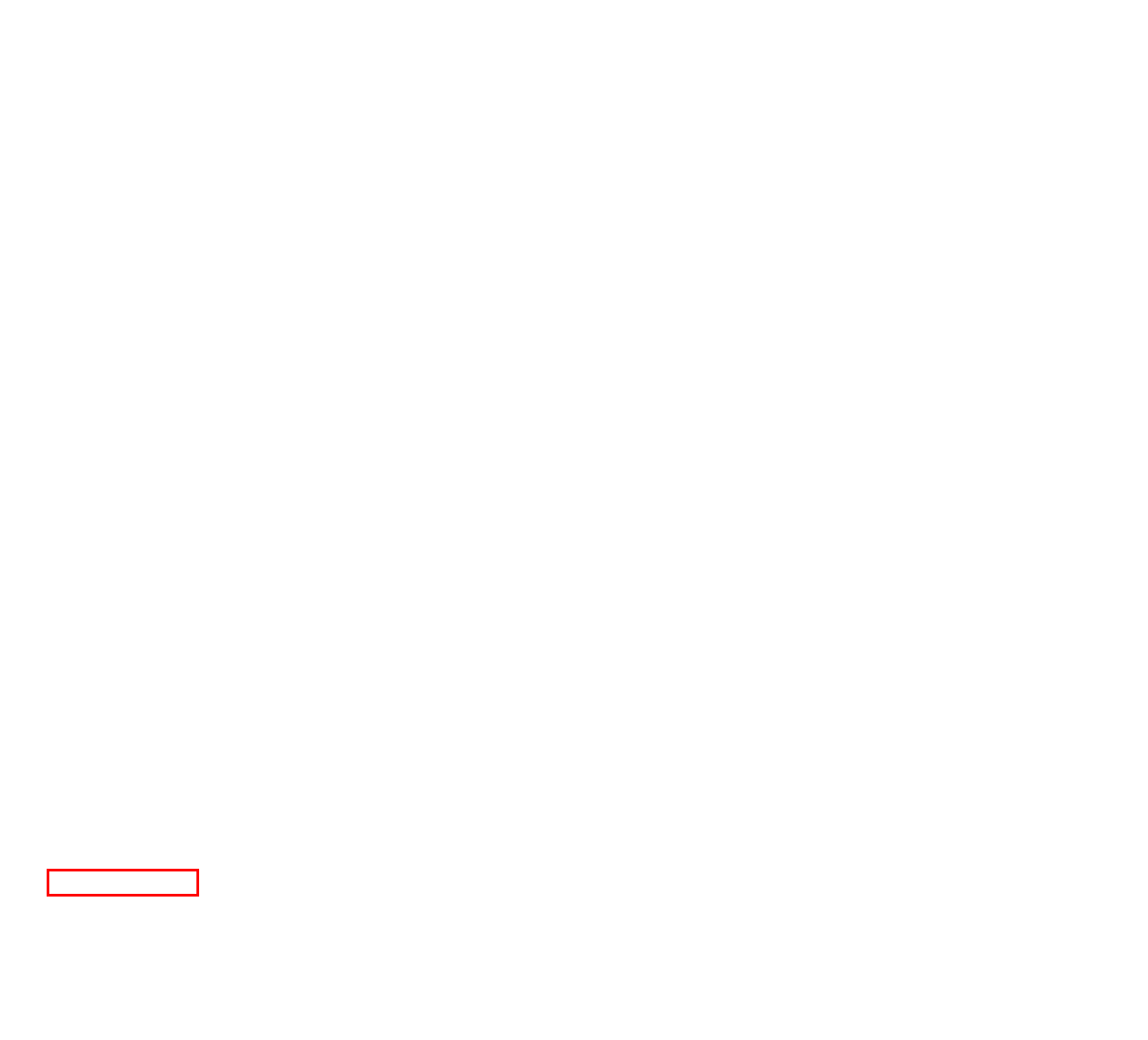With the provided webpage screenshot containing a red bounding box around a UI element, determine which description best matches the new webpage that appears after clicking the selected element. The choices are:
A. Repatha banner – Gizmo Creative Factory, Inc.
B. Website design process – Gizmo Creative Factory, Inc.
C. Contact – Gizmo Creative Factory, Inc.
D. Interior design + furniture company logo design
E. WordPress talks + graphic design speaking
F. Graphic design + WordPress blog – Gizmo Creative Factory, Inc.
G. WordPress training. Learn. Practice. Master.
H. WordPress website audit. Analyis. Investigation. Review.

G